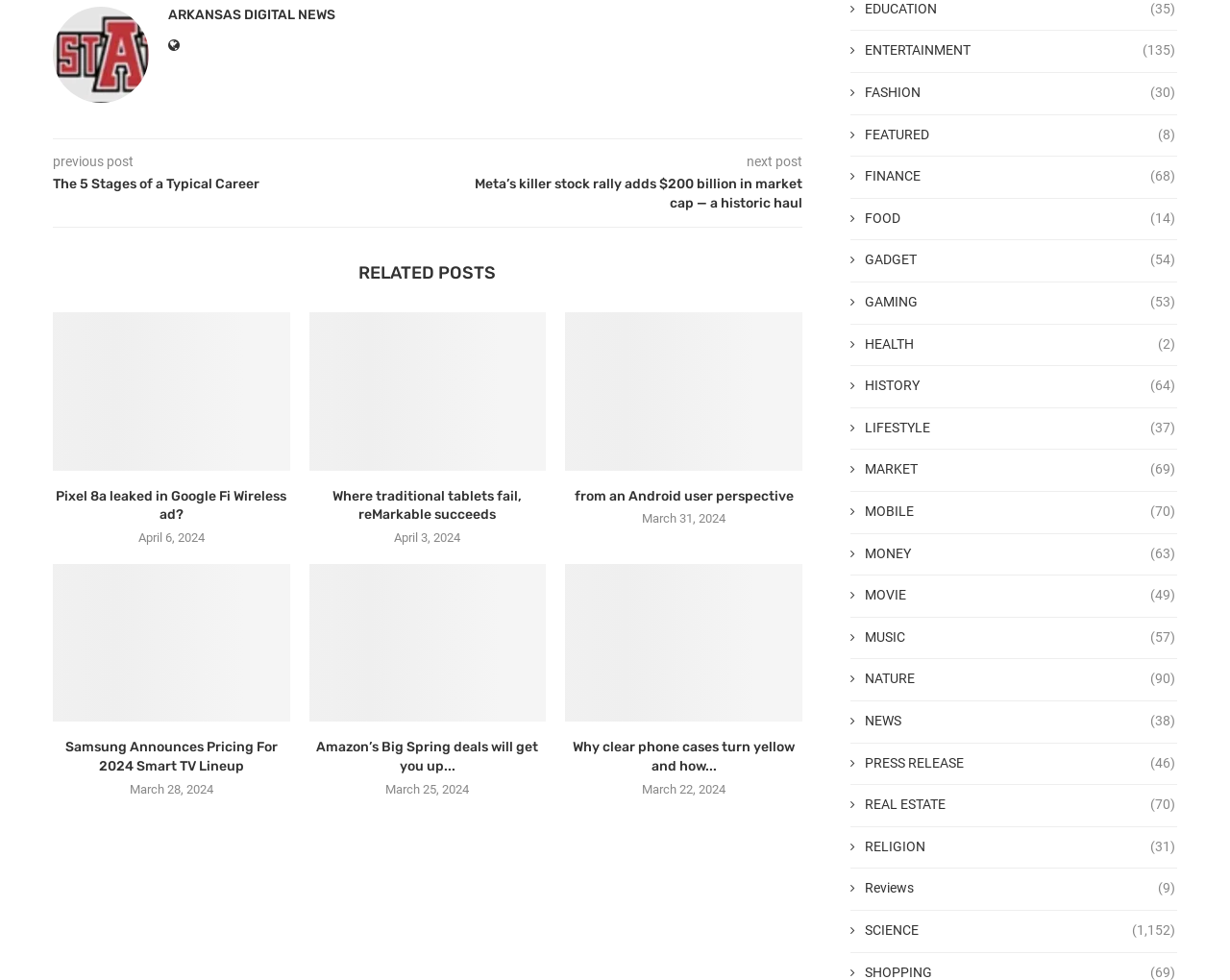Using the webpage screenshot, find the UI element described by PRESS RELEASE (46). Provide the bounding box coordinates in the format (top-left x, top-left y, bottom-right x, bottom-right y), ensuring all values are floating point numbers between 0 and 1.

[0.691, 0.769, 0.955, 0.788]